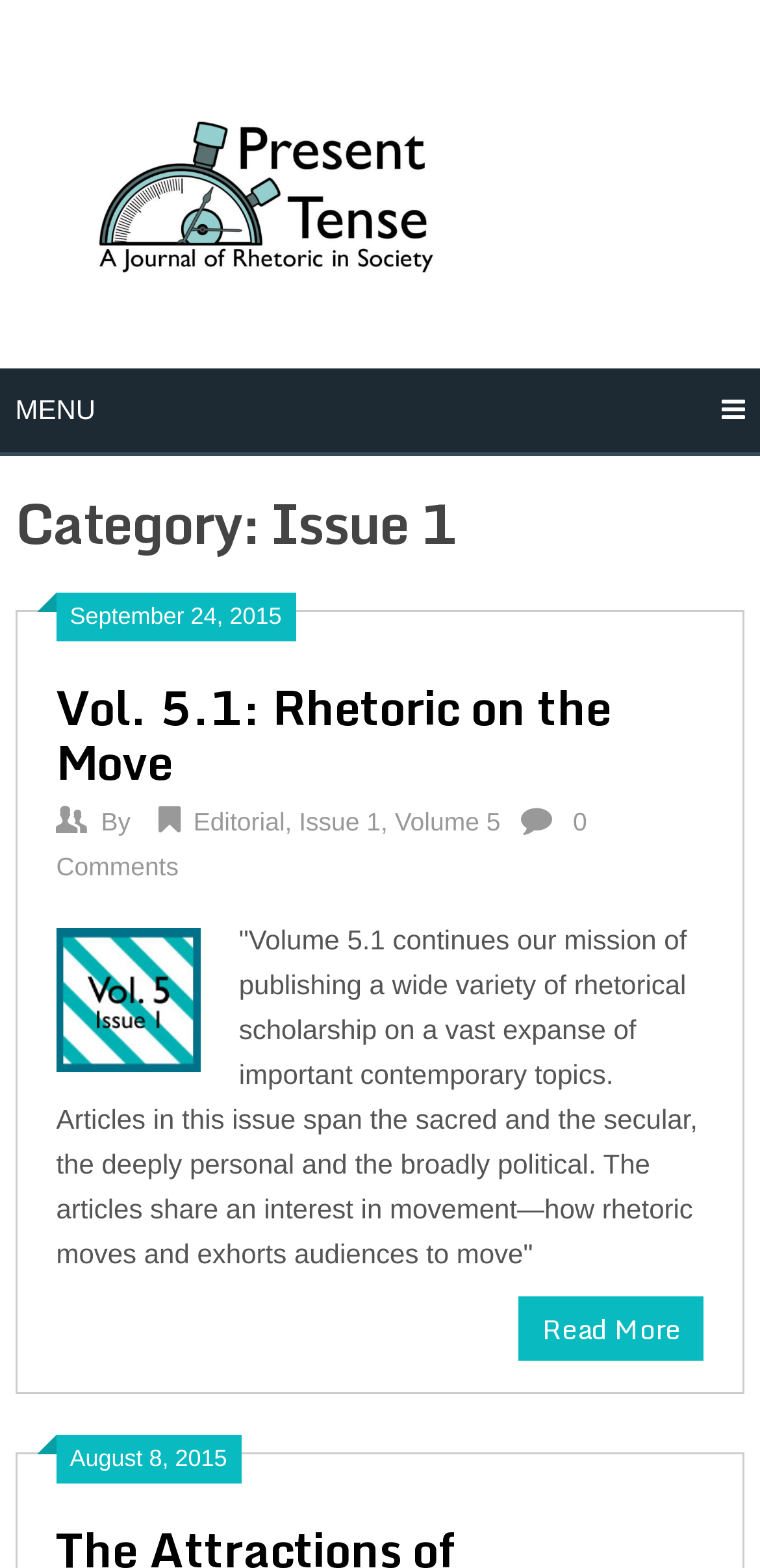Provide the bounding box coordinates for the UI element described in this sentence: "Read More". The coordinates should be four float values between 0 and 1, i.e., [left, top, right, bottom].

[0.683, 0.827, 0.926, 0.868]